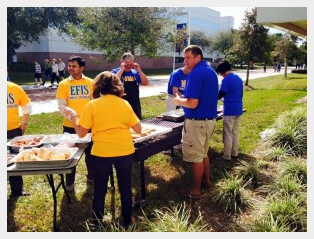Break down the image and describe each part extensively.

The image captures a lively outdoor gathering during Family Weekend at Embry-Riddle Aeronautical University, highlighting a barbecue event organized for students and their families. A group of enthusiastic individuals, wearing vibrant yellow and blue shirts, are seen engaging in cooking and serving food at a grill set up on the well-maintained lawn. Tables are filled with delicious offerings, including hot dogs and sides, creating a festive atmosphere. In the background, the university's modern buildings and greenery contribute to the lively campus vibe, indicating a welcoming and community-oriented environment. This event exemplifies the spirit of camaraderie and the importance of family involvement in the university experience.